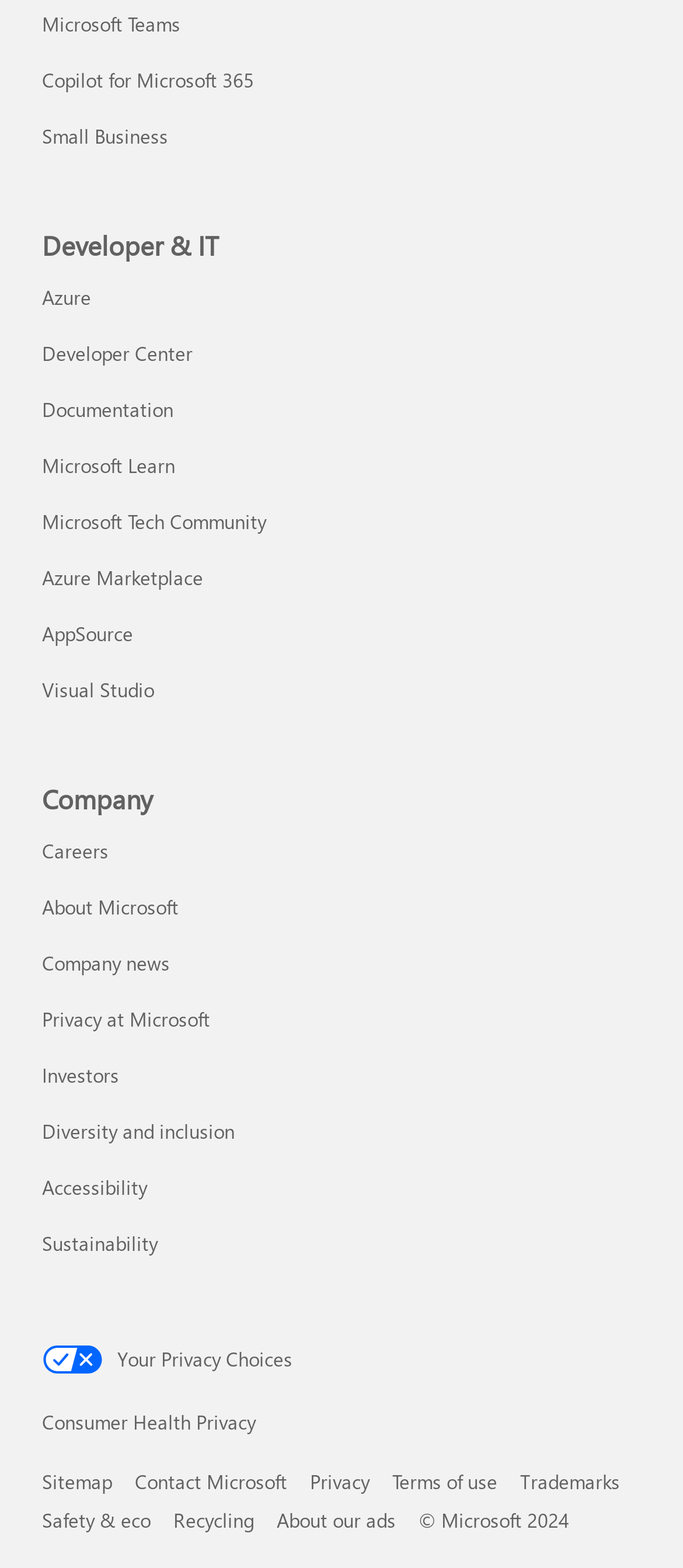How many links are under 'Developer & IT'?
We need a detailed and meticulous answer to the question.

I counted the number of links under the 'Developer & IT' heading, which are 'Azure Developer & IT', 'Developer Center Developer & IT', 'Documentation Developer & IT', 'Microsoft Learn Developer & IT', 'Microsoft Tech Community Developer & IT', 'Azure Marketplace Developer & IT', 'AppSource Developer & IT', 'Visual Studio Developer & IT'.